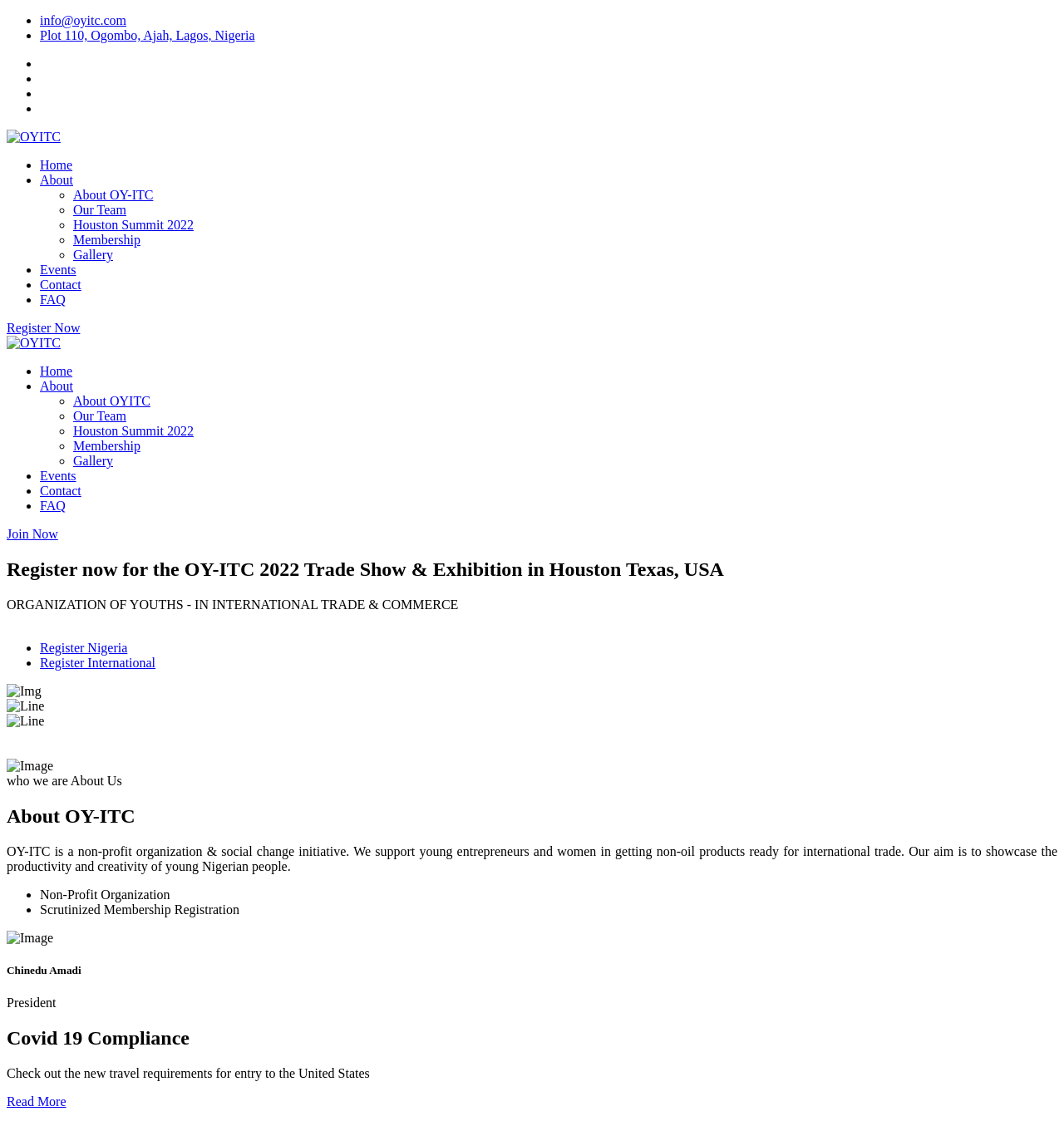Indicate the bounding box coordinates of the element that needs to be clicked to satisfy the following instruction: "Click the 'Register Now' button". The coordinates should be four float numbers between 0 and 1, i.e., [left, top, right, bottom].

[0.006, 0.285, 0.075, 0.297]